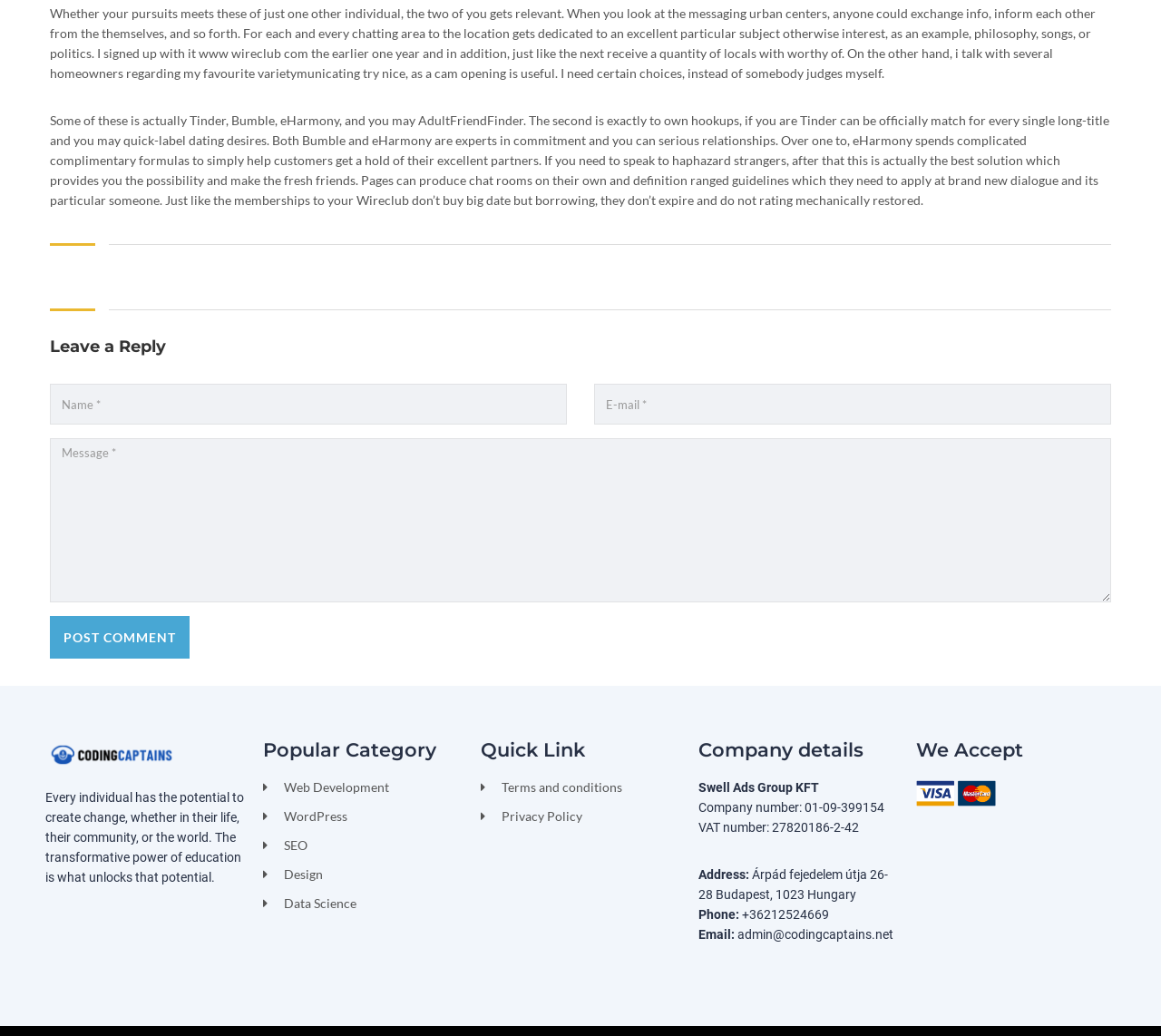Refer to the element description Privacy Policy and identify the corresponding bounding box in the screenshot. Format the coordinates as (top-left x, top-left y, bottom-right x, bottom-right y) with values in the range of 0 to 1.

[0.414, 0.779, 0.586, 0.798]